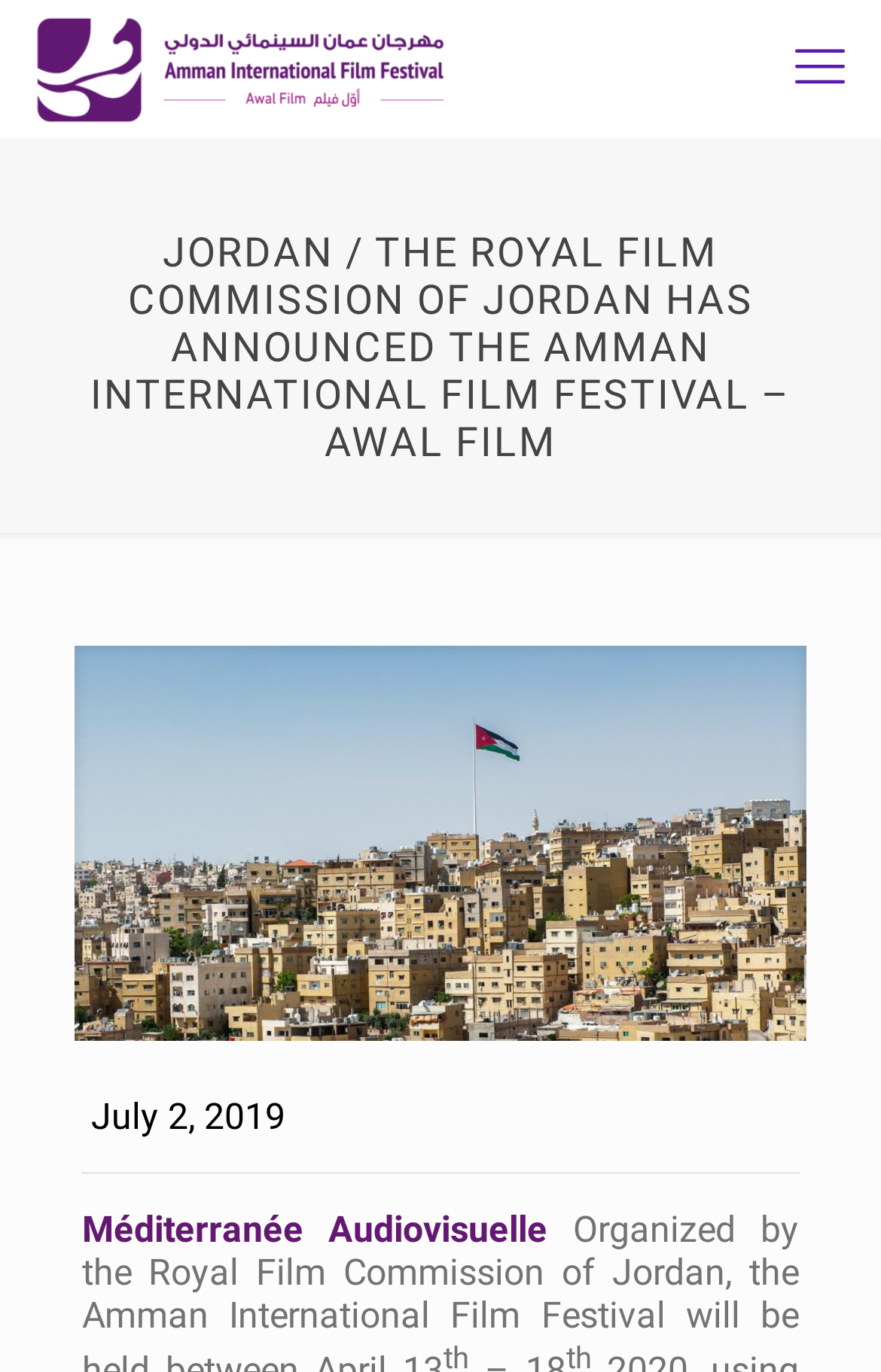Respond to the question below with a concise word or phrase:
Is there a mobile menu on the page?

Yes